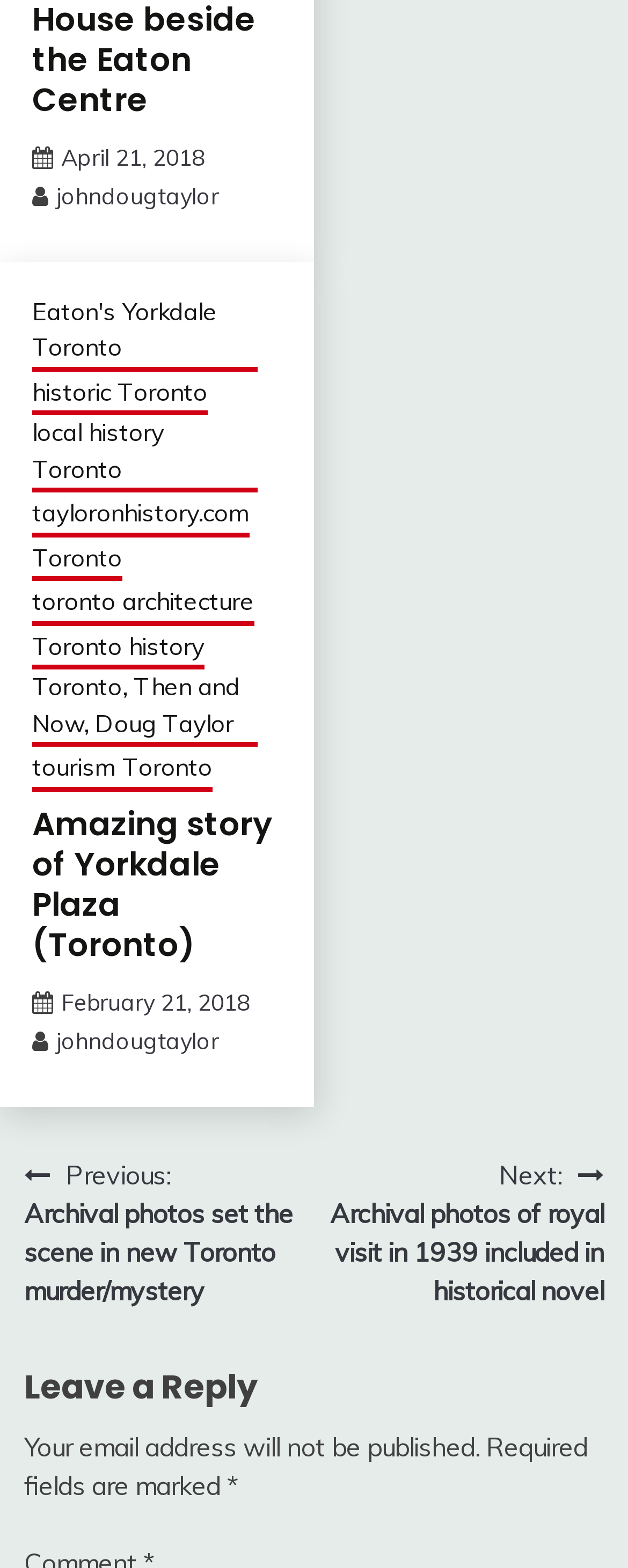Please find the bounding box coordinates of the clickable region needed to complete the following instruction: "Read the post about Toronto history". The bounding box coordinates must consist of four float numbers between 0 and 1, i.e., [left, top, right, bottom].

[0.051, 0.401, 0.326, 0.427]